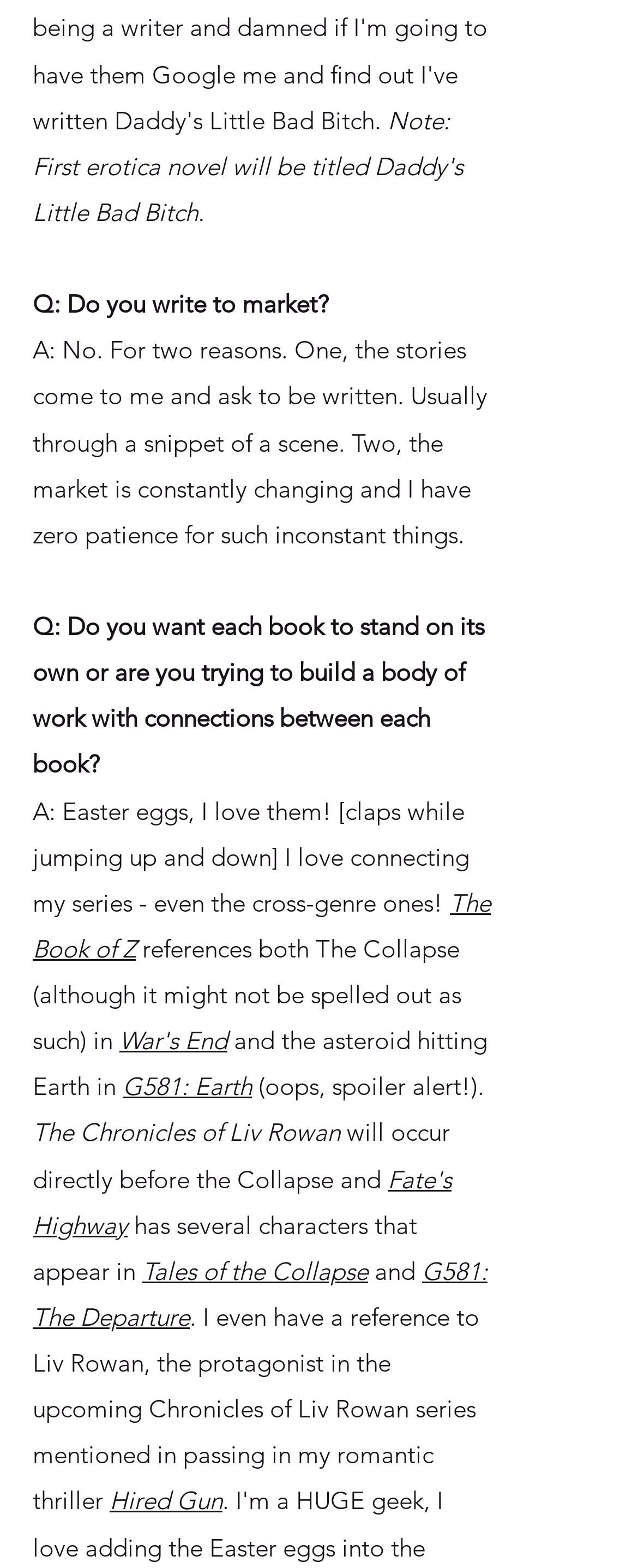Provide the bounding box coordinates of the HTML element described as: "Fate's Highway". The bounding box coordinates should be four float numbers between 0 and 1, i.e., [left, top, right, bottom].

[0.051, 0.742, 0.708, 0.791]